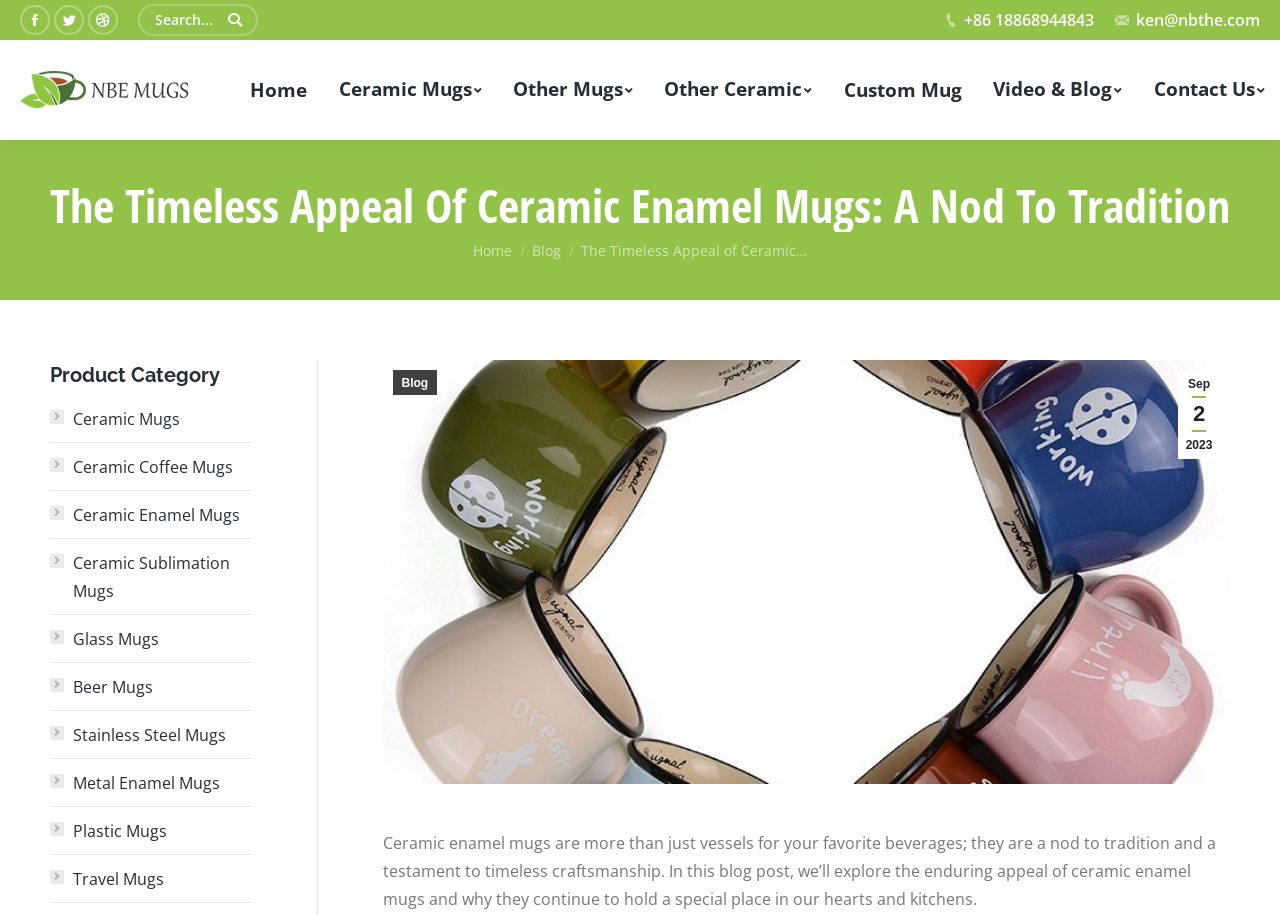Extract the main heading from the webpage content.

The Timeless Appeal Of Ceramic Enamel Mugs: A Nod To Tradition